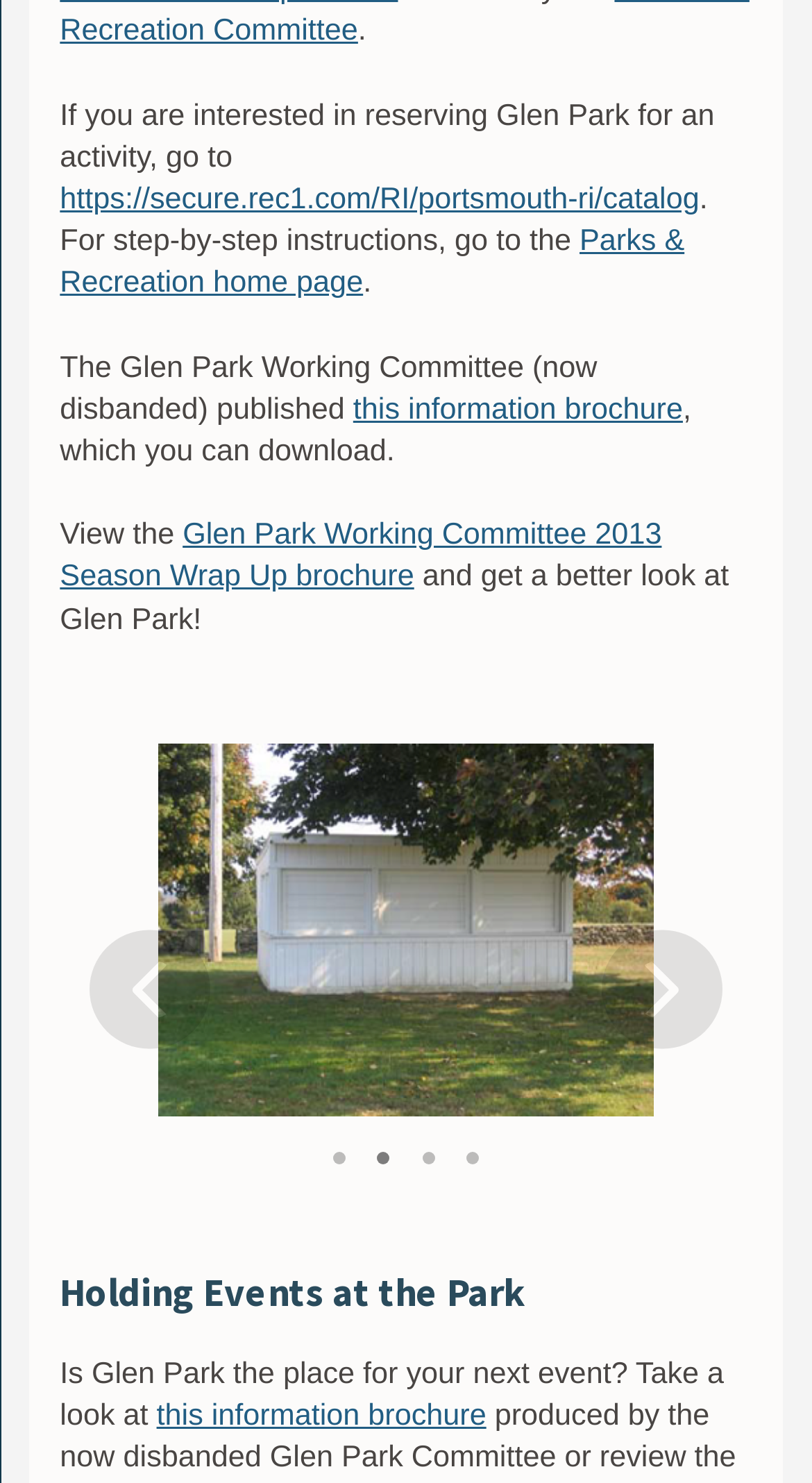What is the purpose of the Glen Park Working Committee?
Can you provide a detailed and comprehensive answer to the question?

The Glen Park Working Committee, which is now disbanded, published an information brochure that can be downloaded, indicating that the committee's purpose was to provide information about Glen Park.